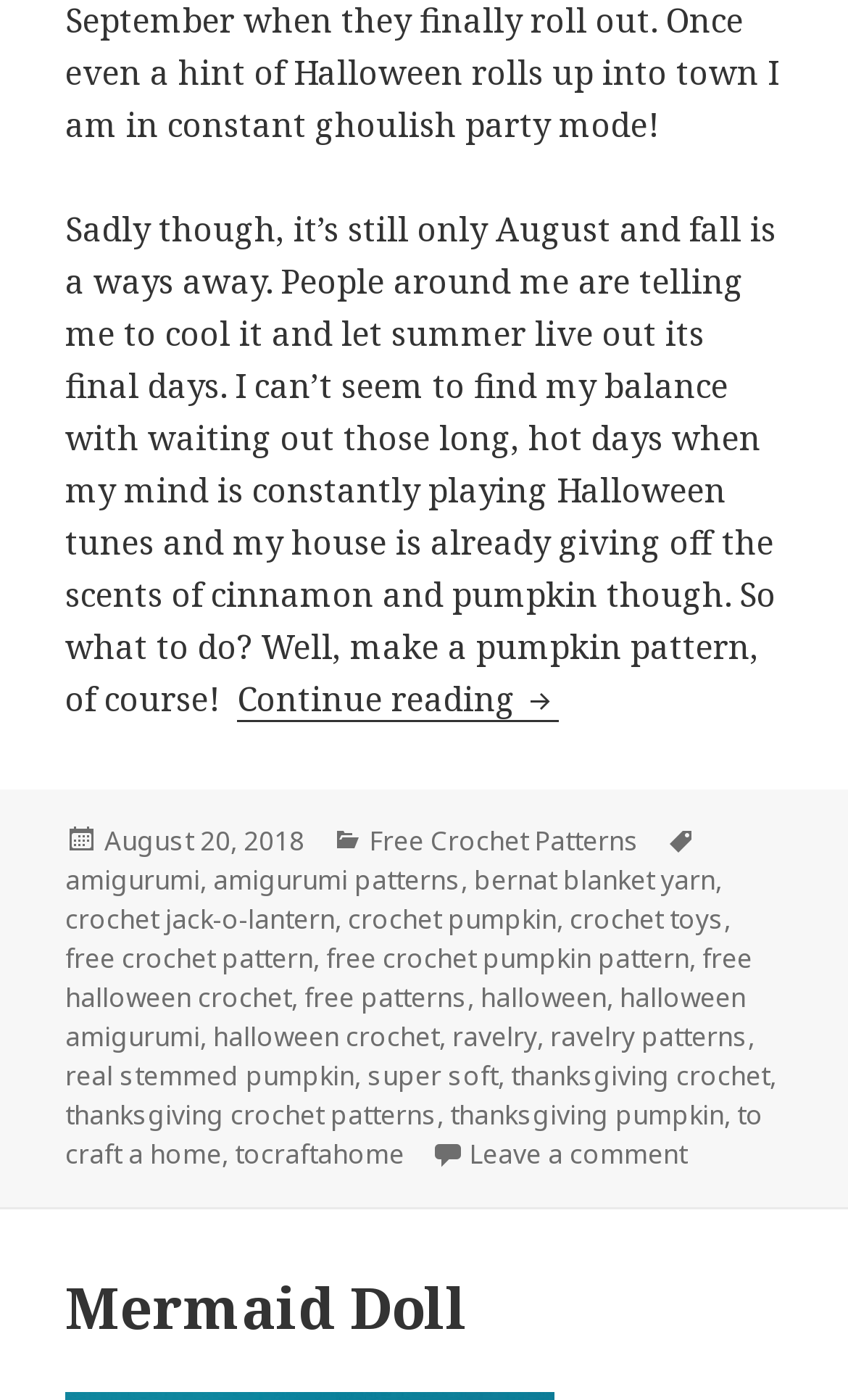What is the theme of the crochet pattern mentioned?
Ensure your answer is thorough and detailed.

The text mentions Halloween tunes and scents of cinnamon and pumpkin, and the links in the footer section include 'Halloween crochet', 'Halloween amigurumi', and 'free Halloween crochet', indicating that the theme of the crochet pattern is Halloween.